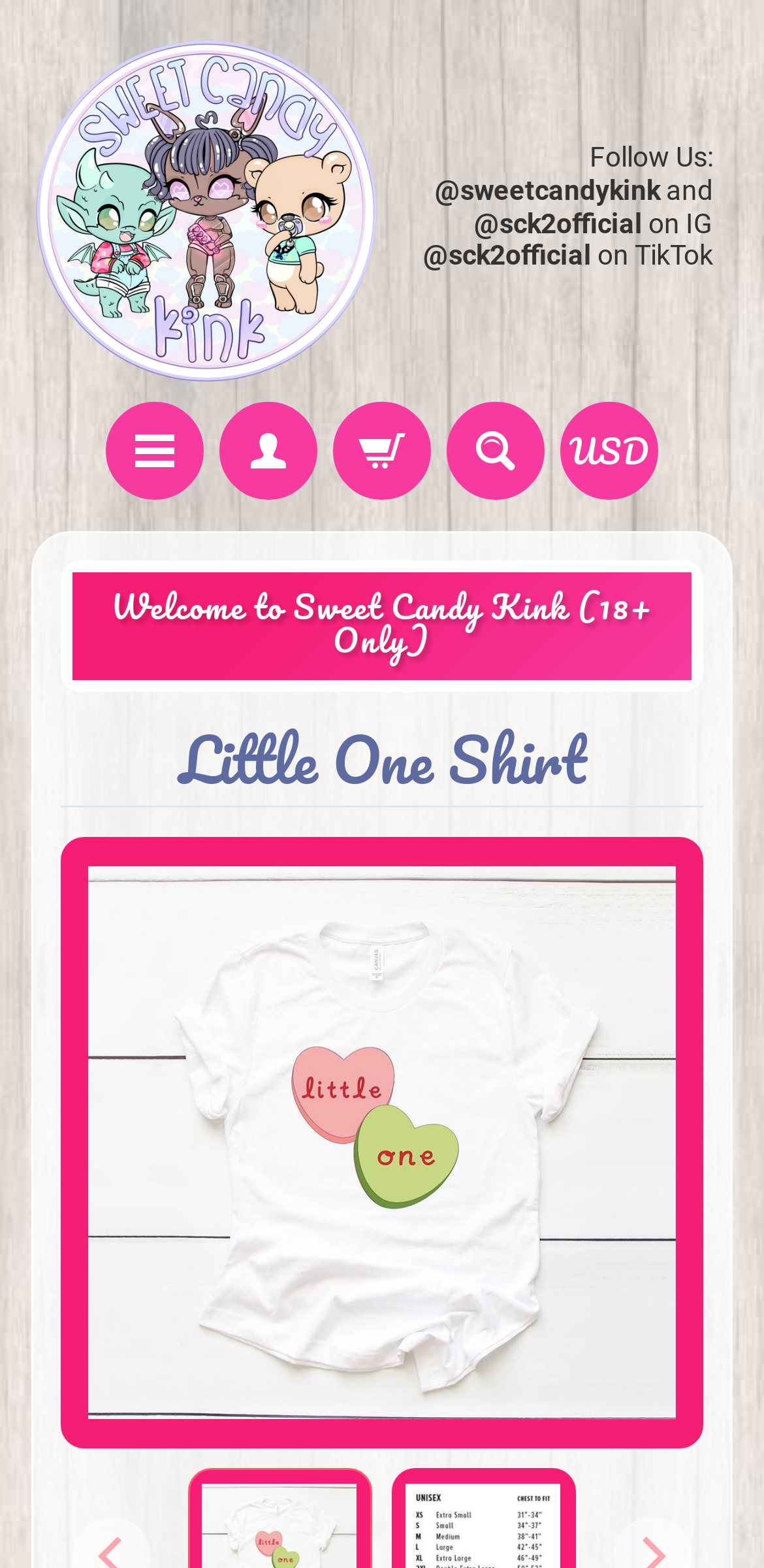Generate a comprehensive caption for the webpage you are viewing.

This webpage appears to be an online store selling a specific shirt, the "Little One Shirt". At the top left, there is a logo with the text "Sweet Candy K" and an image of the same name. Below the logo, there is a link to the website's main page, "Welcome to Sweet Candy Kink (18+ Only)".

On the top right, there are social media links, including "Follow Us:" with handles "@sweetcandykink" and "@sck2official" on Instagram, and "on TikTok". 

In the middle of the page, there are five small images, each with a link, arranged horizontally. These images are likely product recommendations or related items.

Below these images, there is a heading "Little One Shirt" and a larger image of the shirt. The image takes up most of the page's width. There is also a smaller image of the shirt at the bottom right corner of the page.

The webpage also displays the price of the shirt in USD. The overall layout is focused on showcasing the "Little One Shirt" product, with clear headings and concise text.